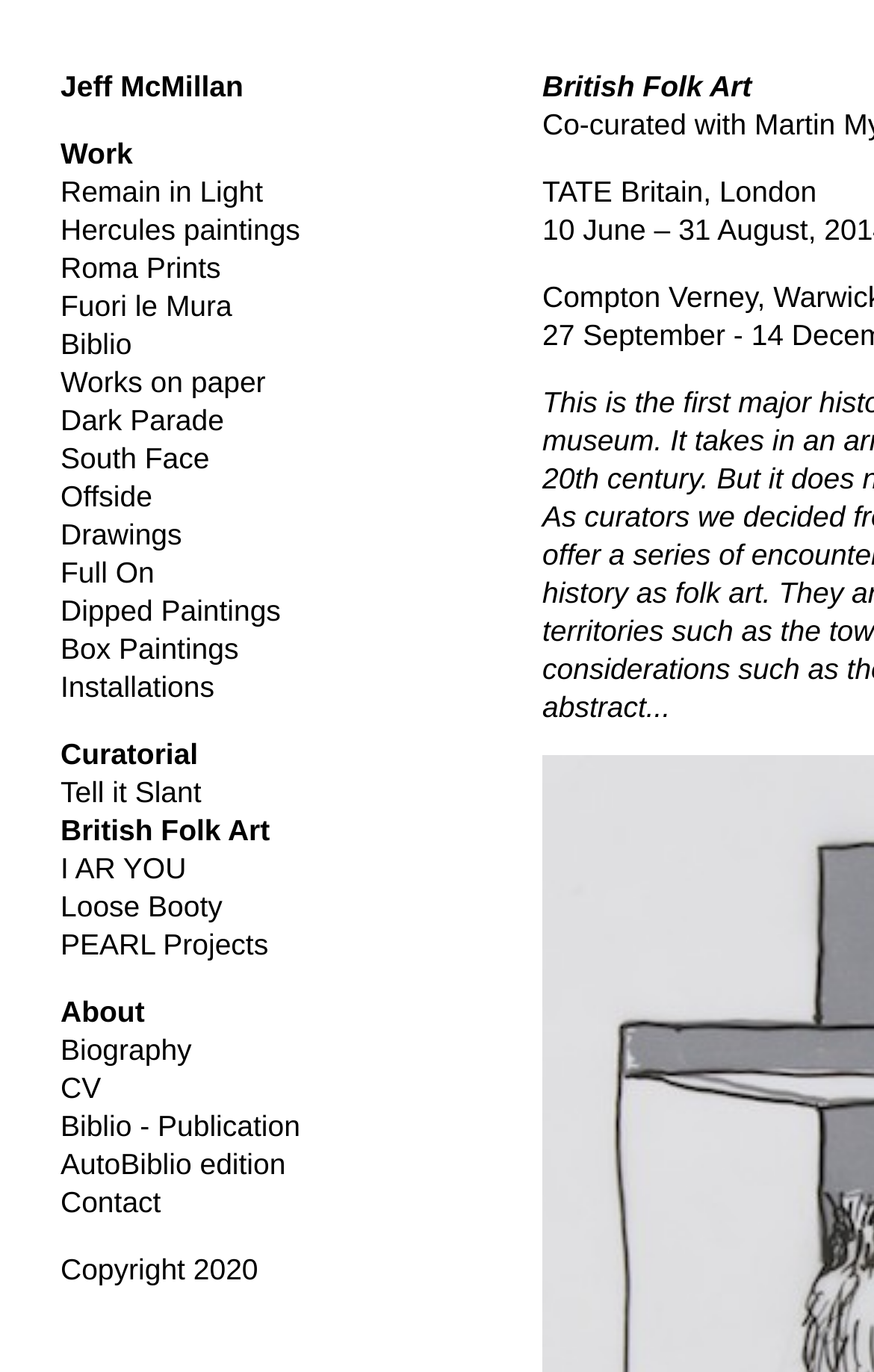Please determine the bounding box coordinates for the element that should be clicked to follow these instructions: "Explore Remain in Light".

[0.069, 0.127, 0.301, 0.152]